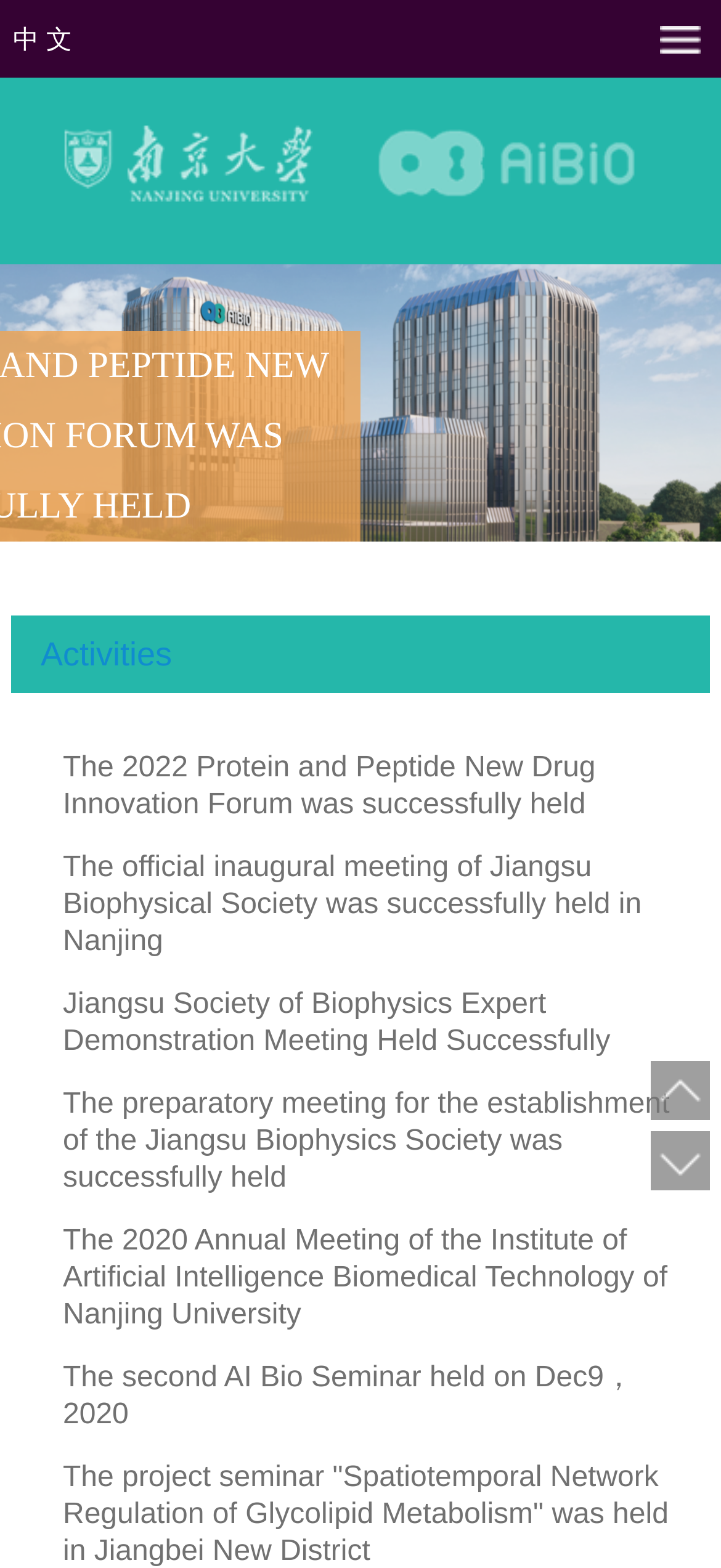Kindly provide the bounding box coordinates of the section you need to click on to fulfill the given instruction: "search for something".

None